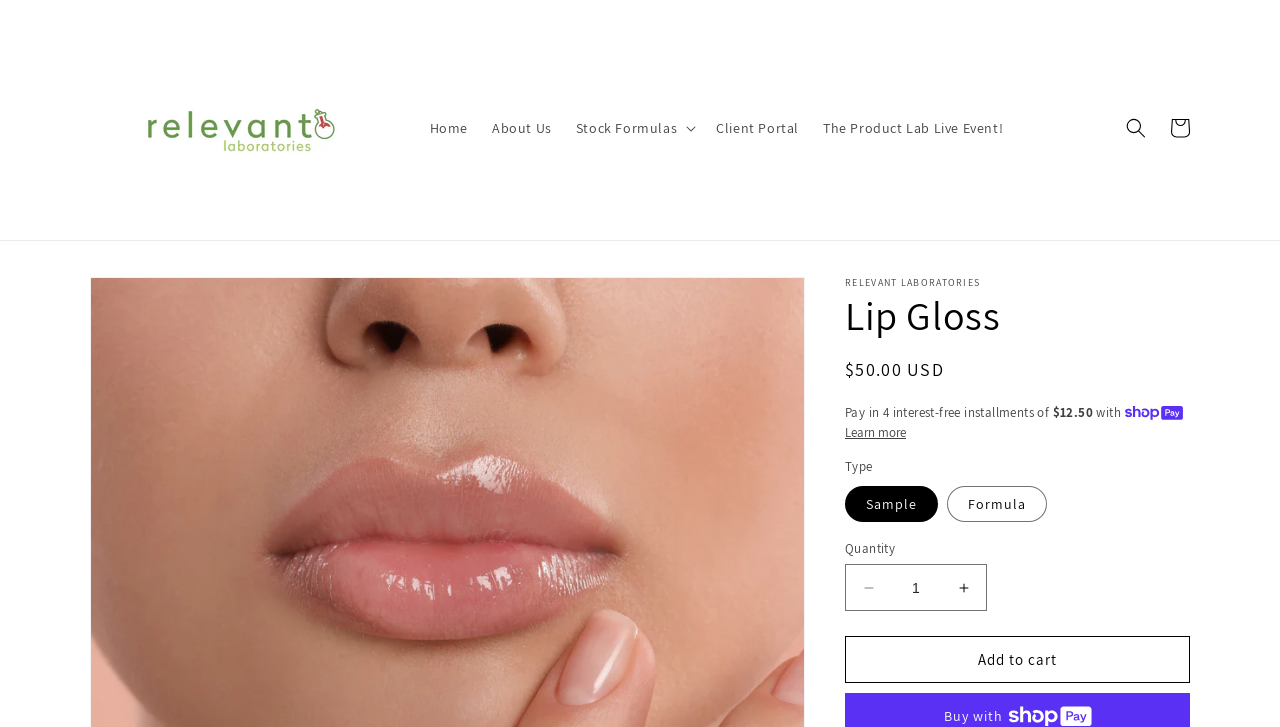What is the alternative payment option?
Answer with a single word or phrase by referring to the visual content.

Shop Pay